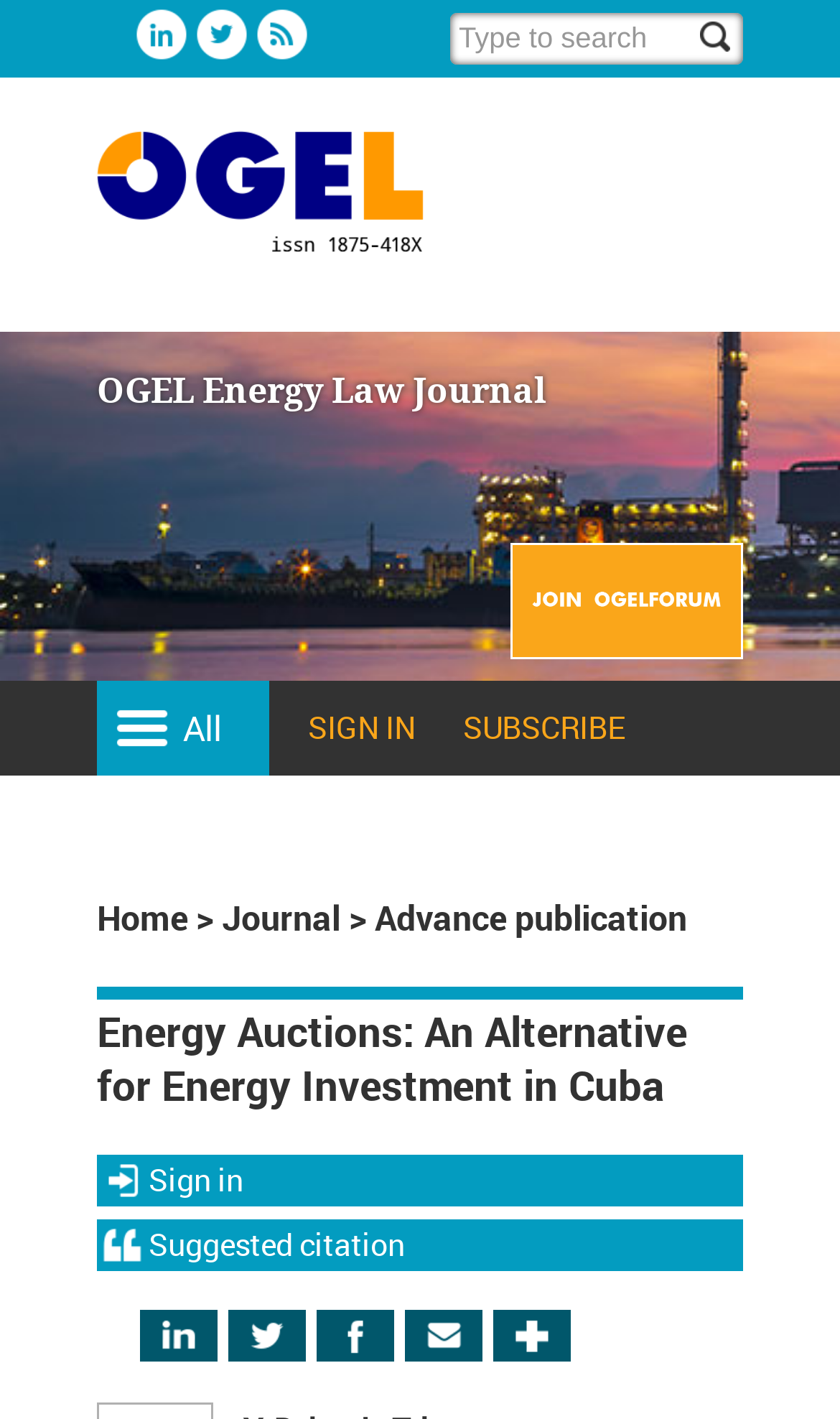Please determine the bounding box coordinates of the element to click in order to execute the following instruction: "Share on LinkedIn". The coordinates should be four float numbers between 0 and 1, specified as [left, top, right, bottom].

[0.167, 0.923, 0.259, 0.962]